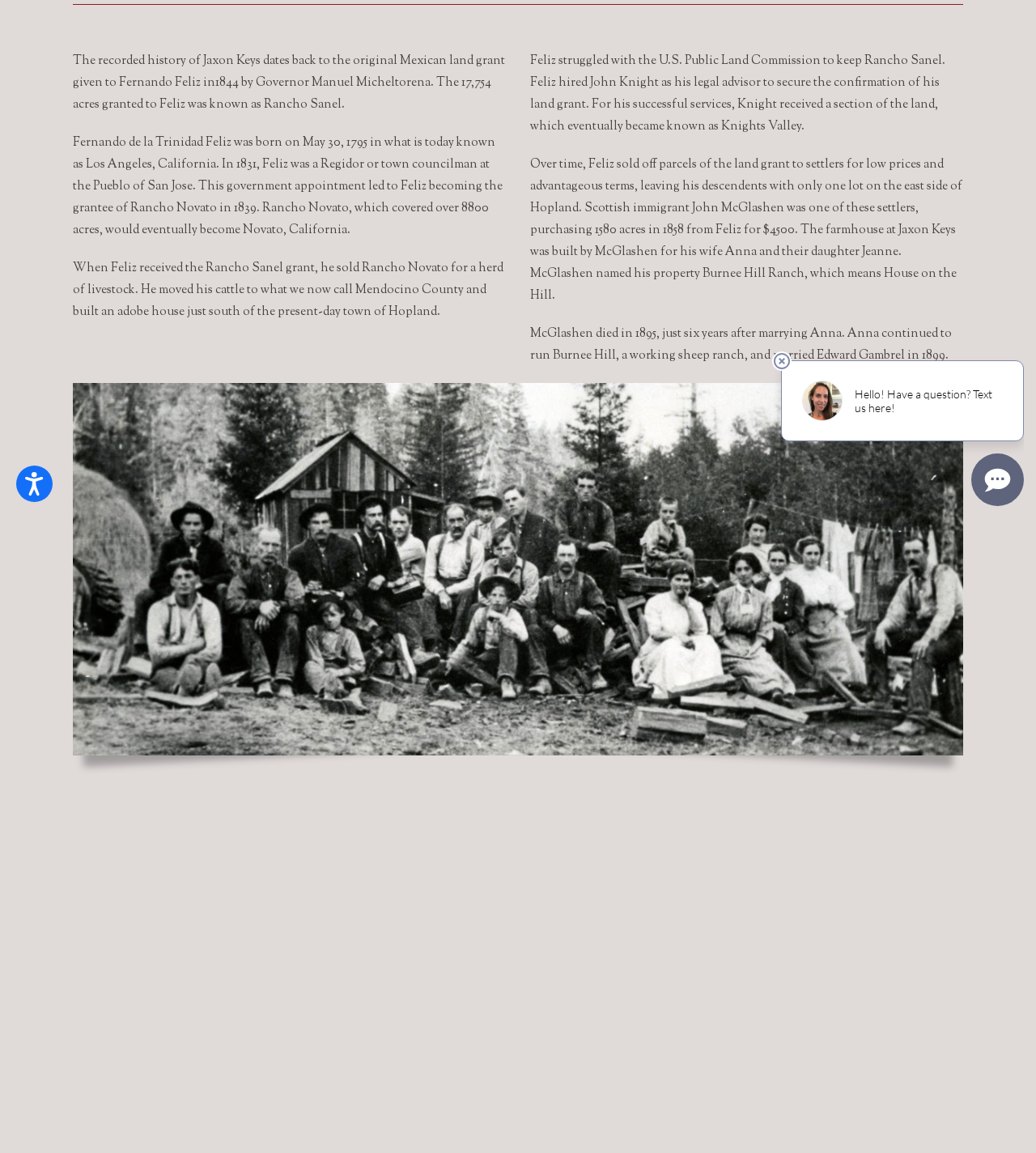Identify and provide the bounding box for the element described by: "Yelp".

[0.483, 0.401, 0.517, 0.431]